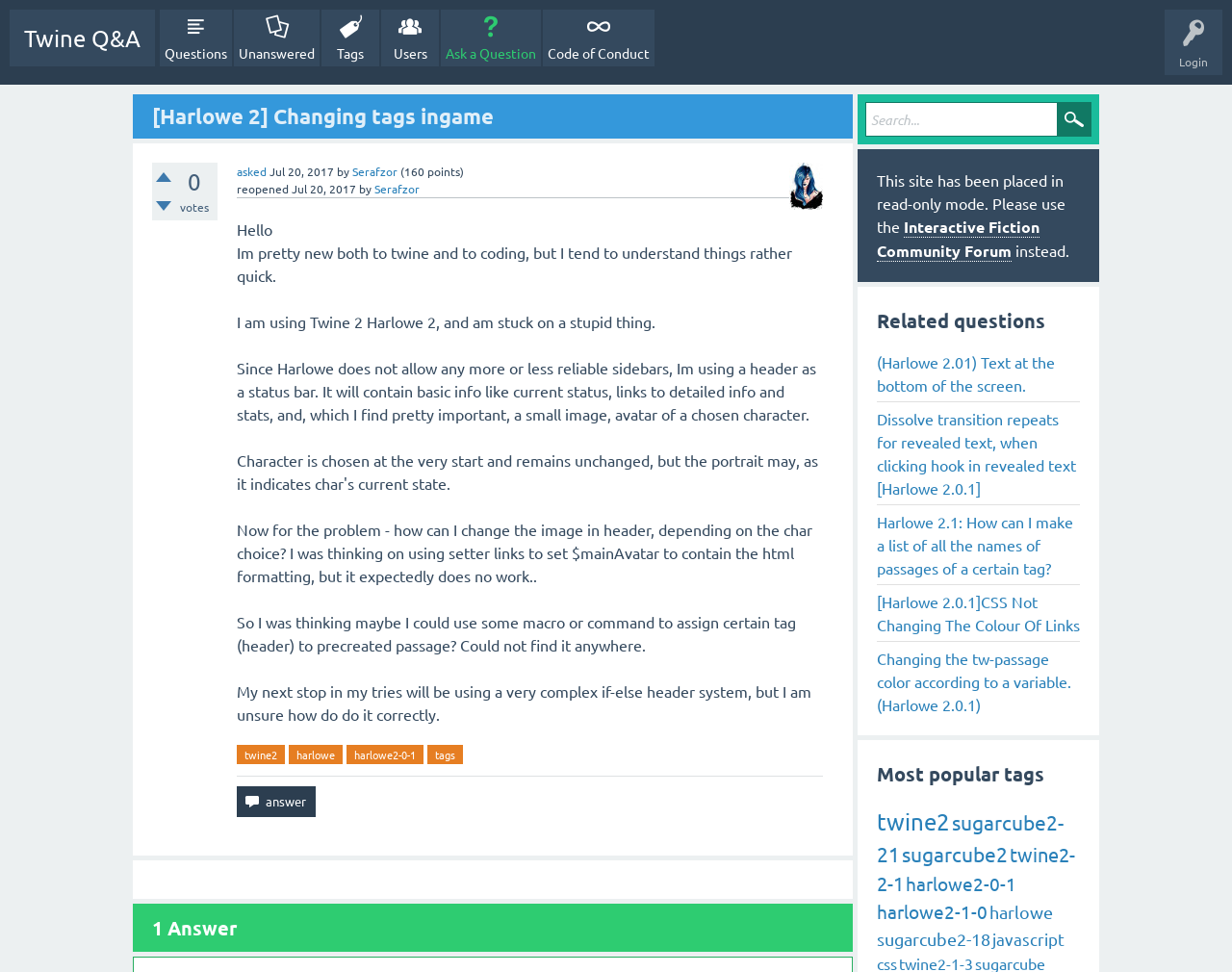Identify the bounding box coordinates for the UI element mentioned here: "harlowe2-1-0". Provide the coordinates as four float values between 0 and 1, i.e., [left, top, right, bottom].

[0.712, 0.926, 0.802, 0.95]